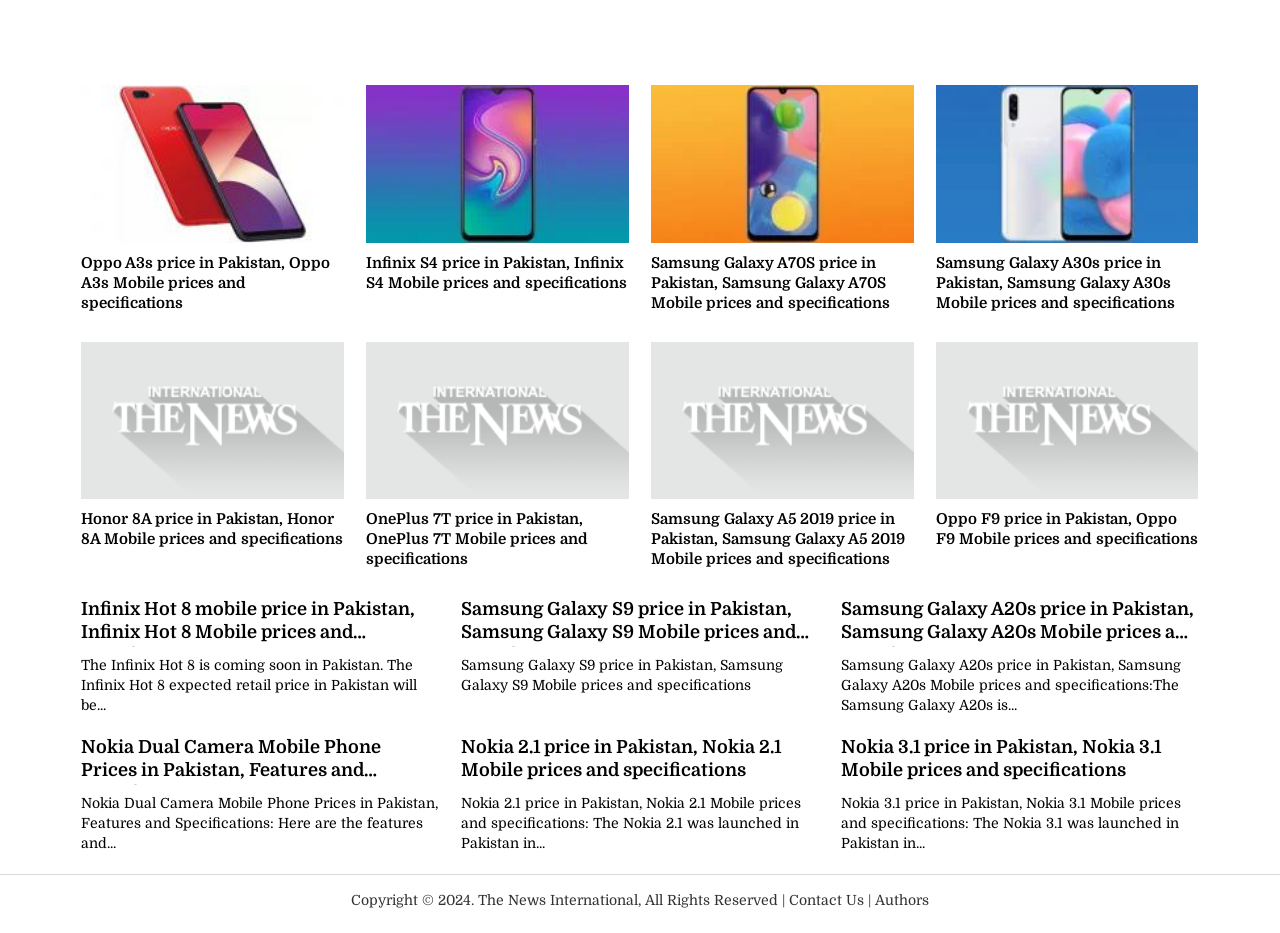Please identify the bounding box coordinates of the element I need to click to follow this instruction: "Contact Us".

[0.616, 0.956, 0.675, 0.973]